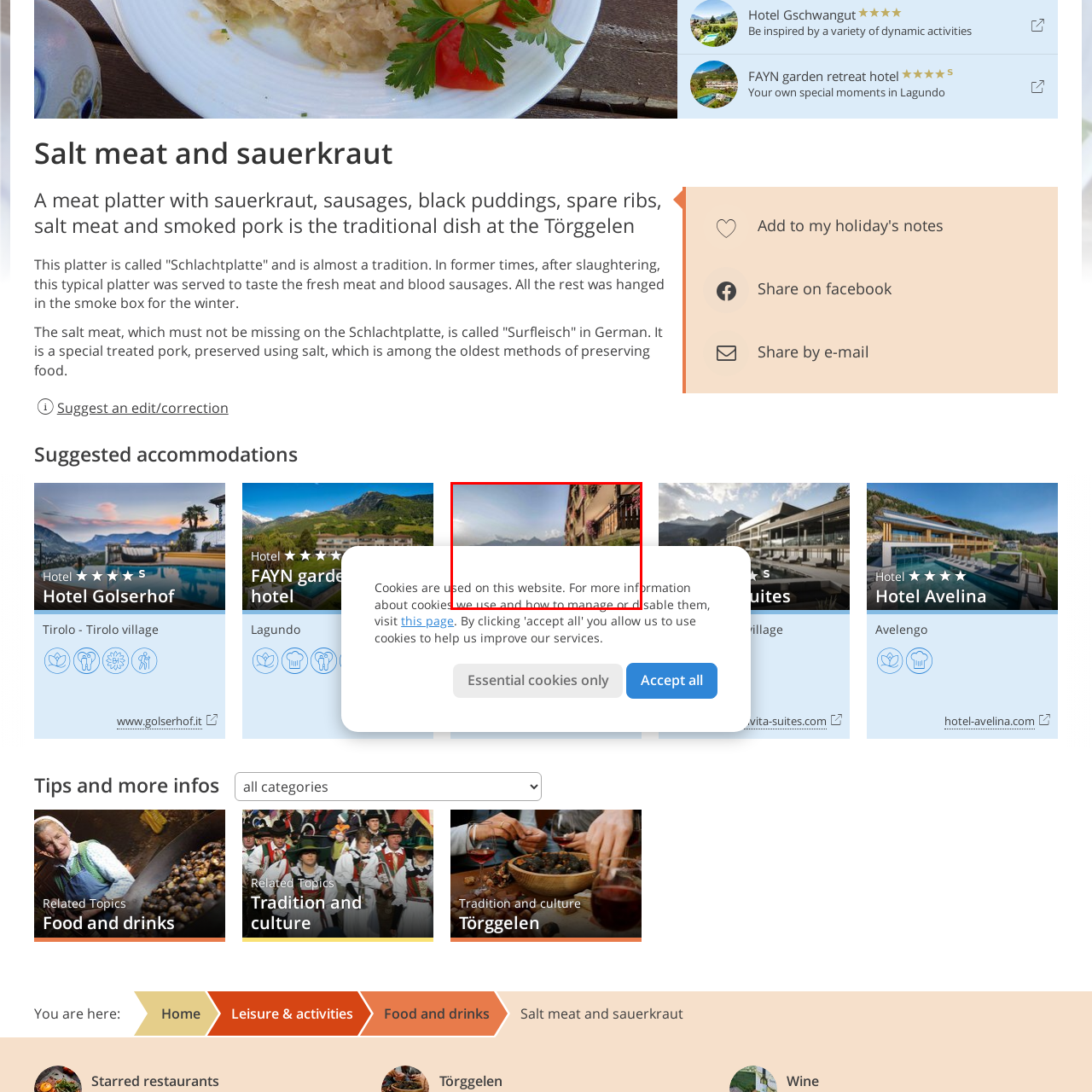What is the atmosphere of the hotel?
Please examine the image within the red bounding box and provide a comprehensive answer based on the visual details you observe.

The atmosphere of the hotel can be inferred from the caption, which describes the hotel as exuding a warm and inviting atmosphere, ideal for travelers seeking relaxation and scenic views.